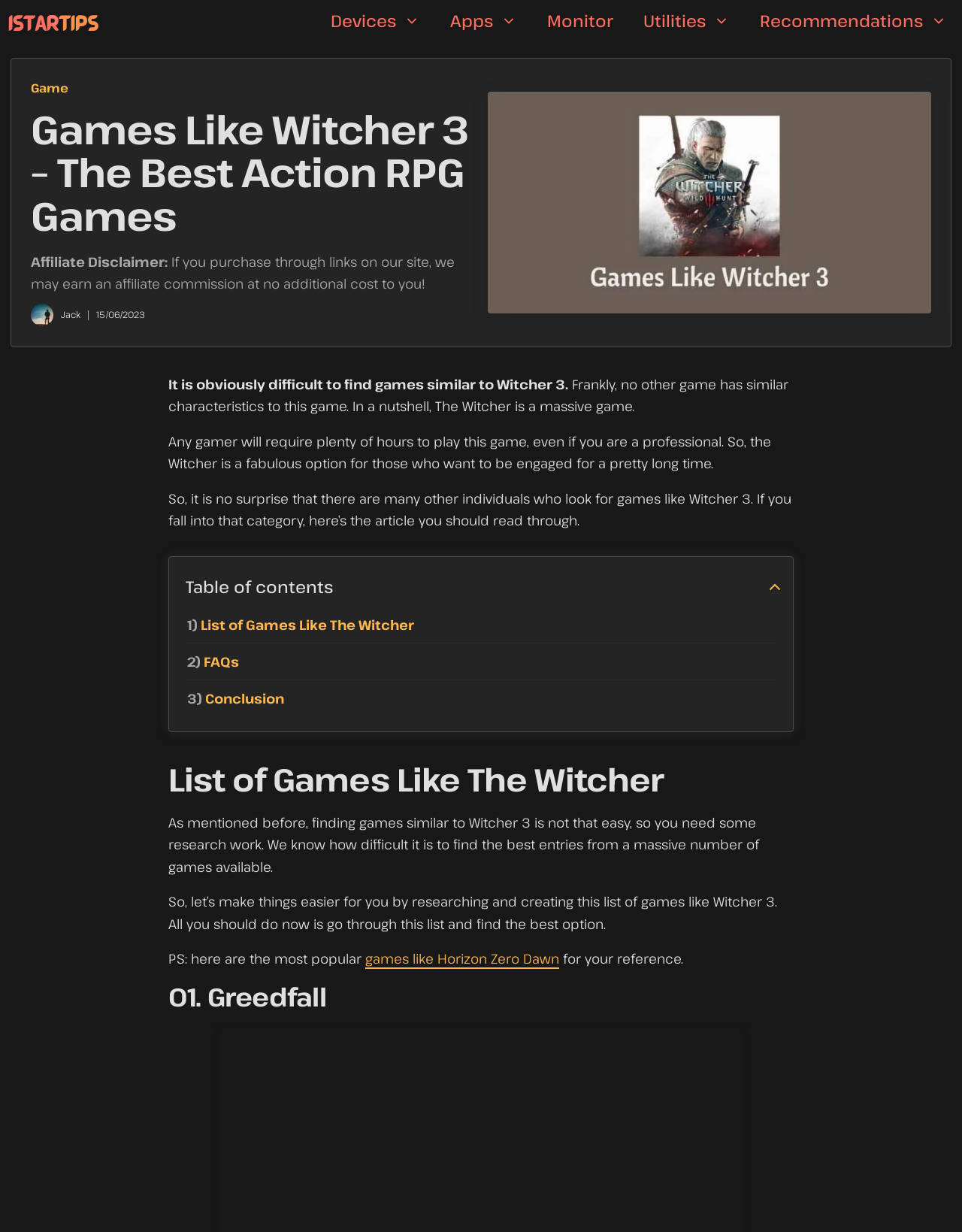Locate the bounding box coordinates of the element you need to click to accomplish the task described by this instruction: "Check the list of games like Witcher 3".

[0.175, 0.305, 0.59, 0.319]